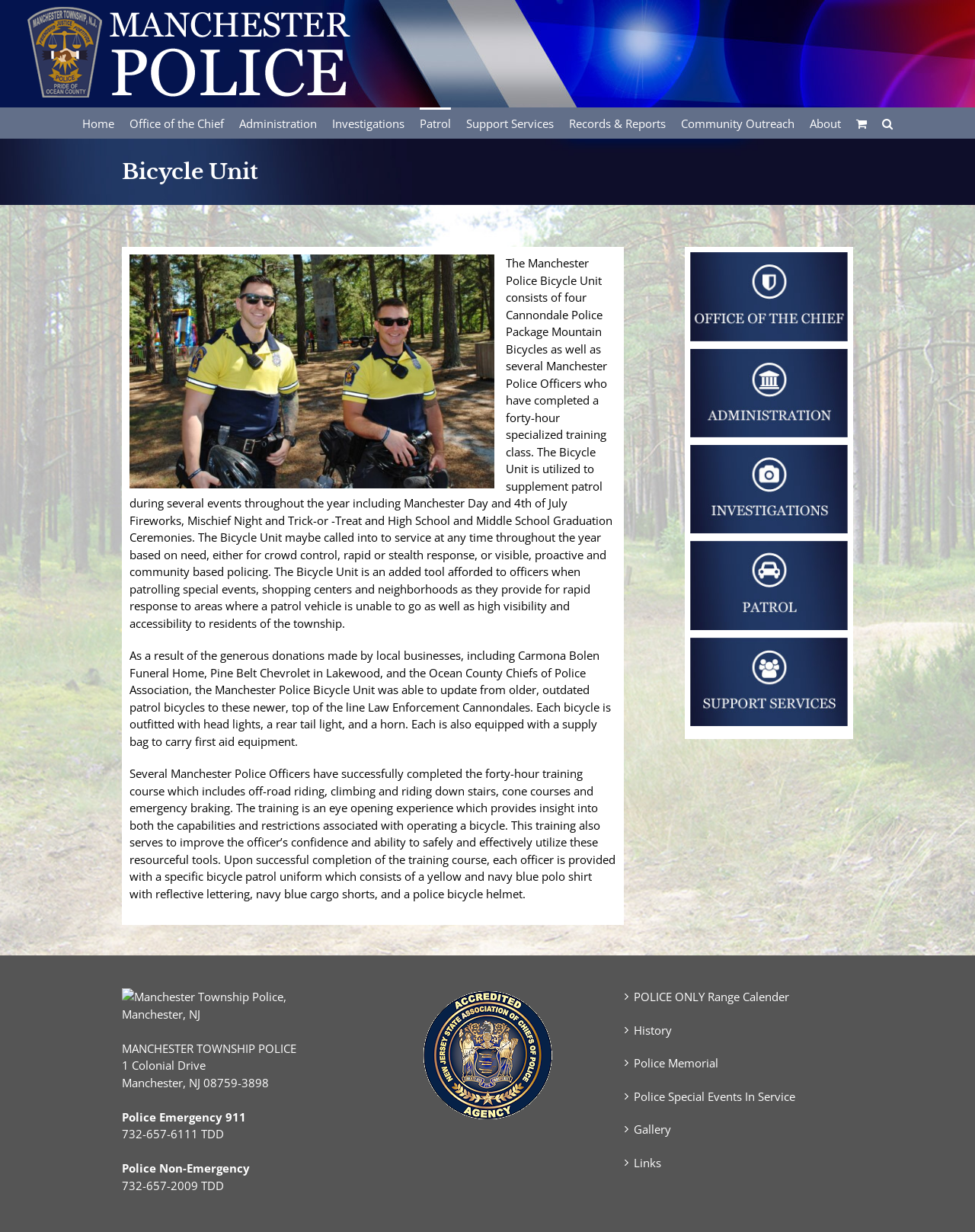What is the phone number for Police Non-Emergency?
Look at the image and provide a short answer using one word or a phrase.

732-657-2009